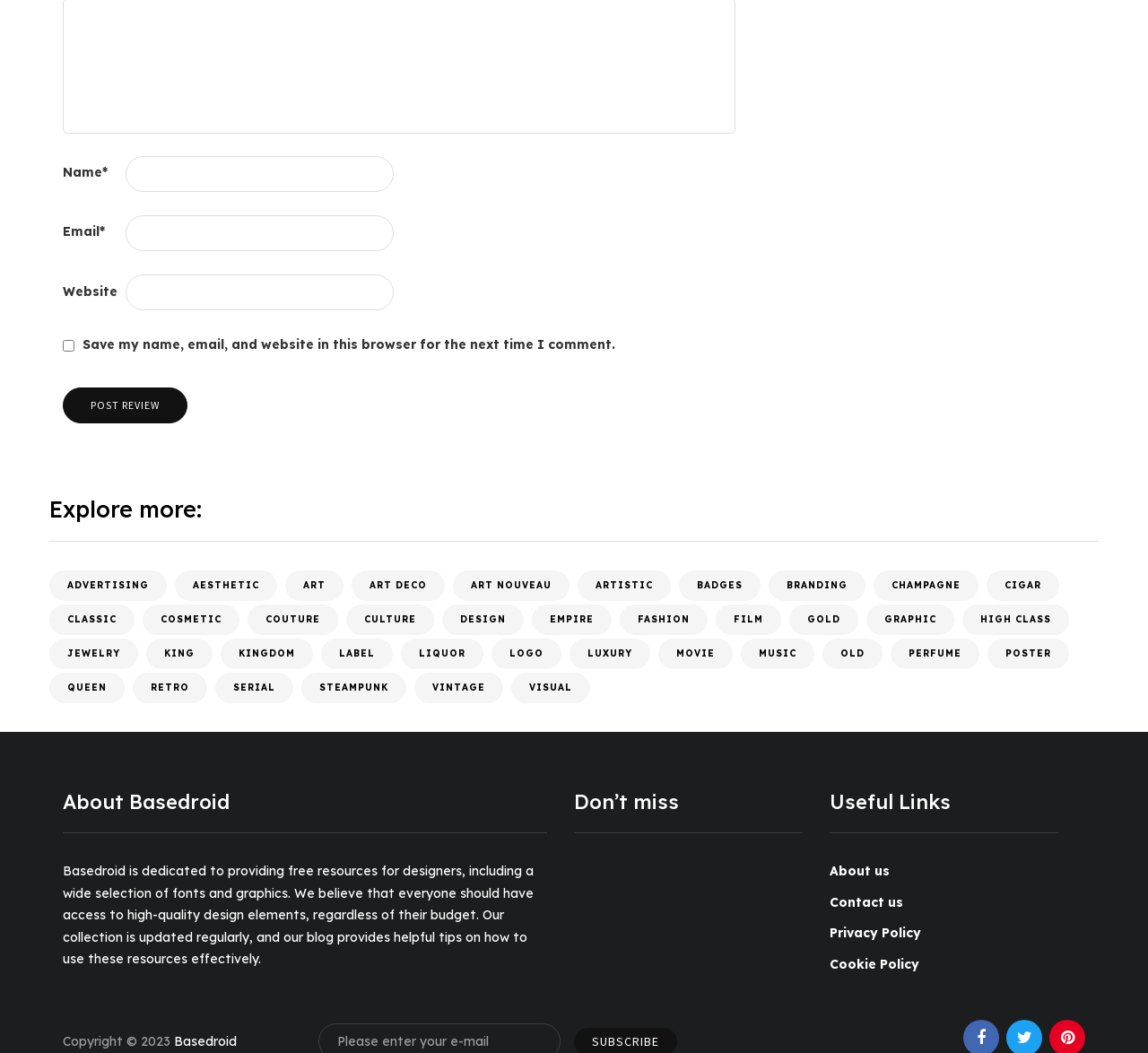Please reply with a single word or brief phrase to the question: 
What is the name of the font mentioned in the 'Don’t miss' section?

Cheerful Valentine Font